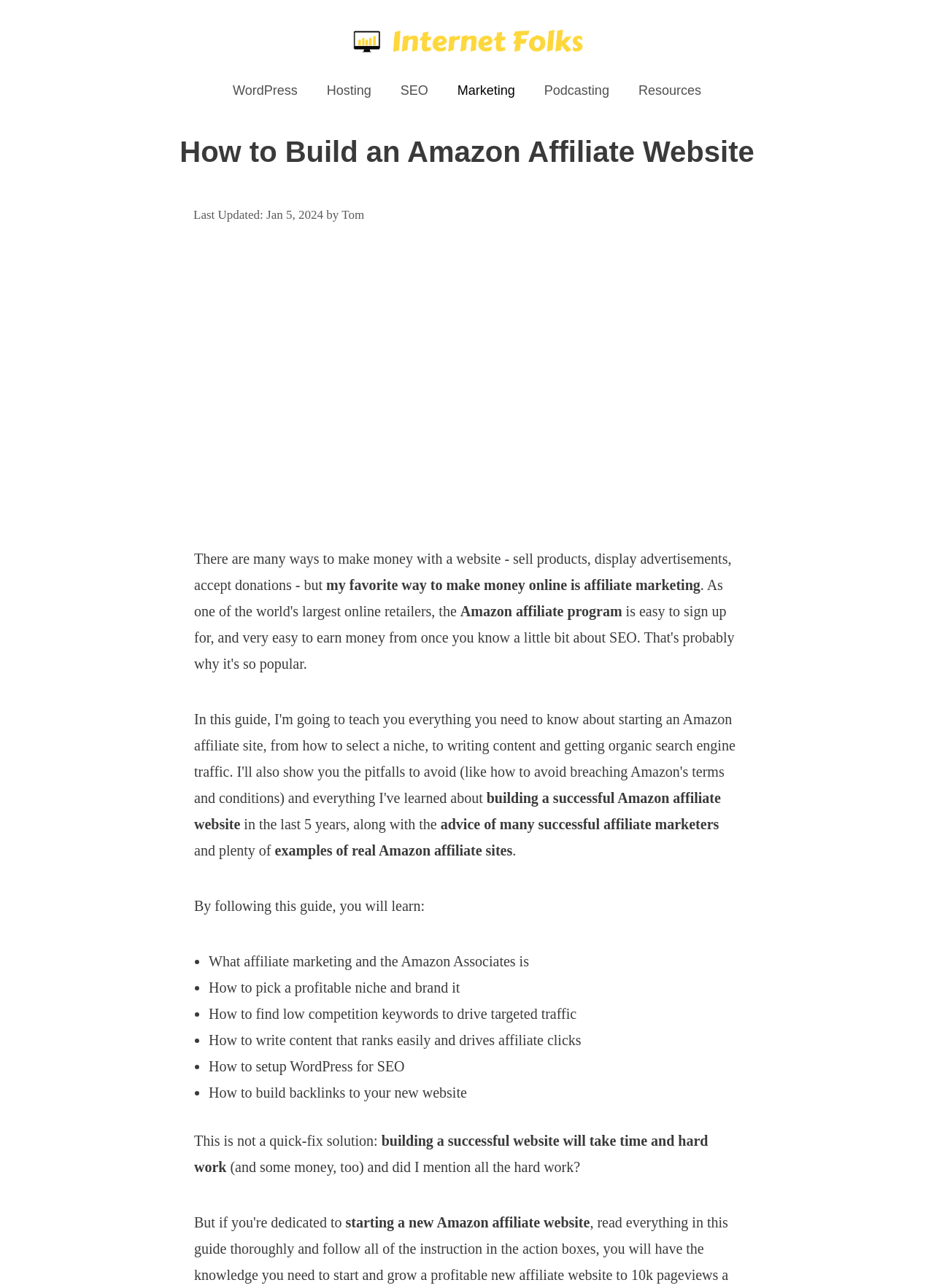What is the topic of the website?
Based on the image, provide a one-word or brief-phrase response.

Amazon affiliate website